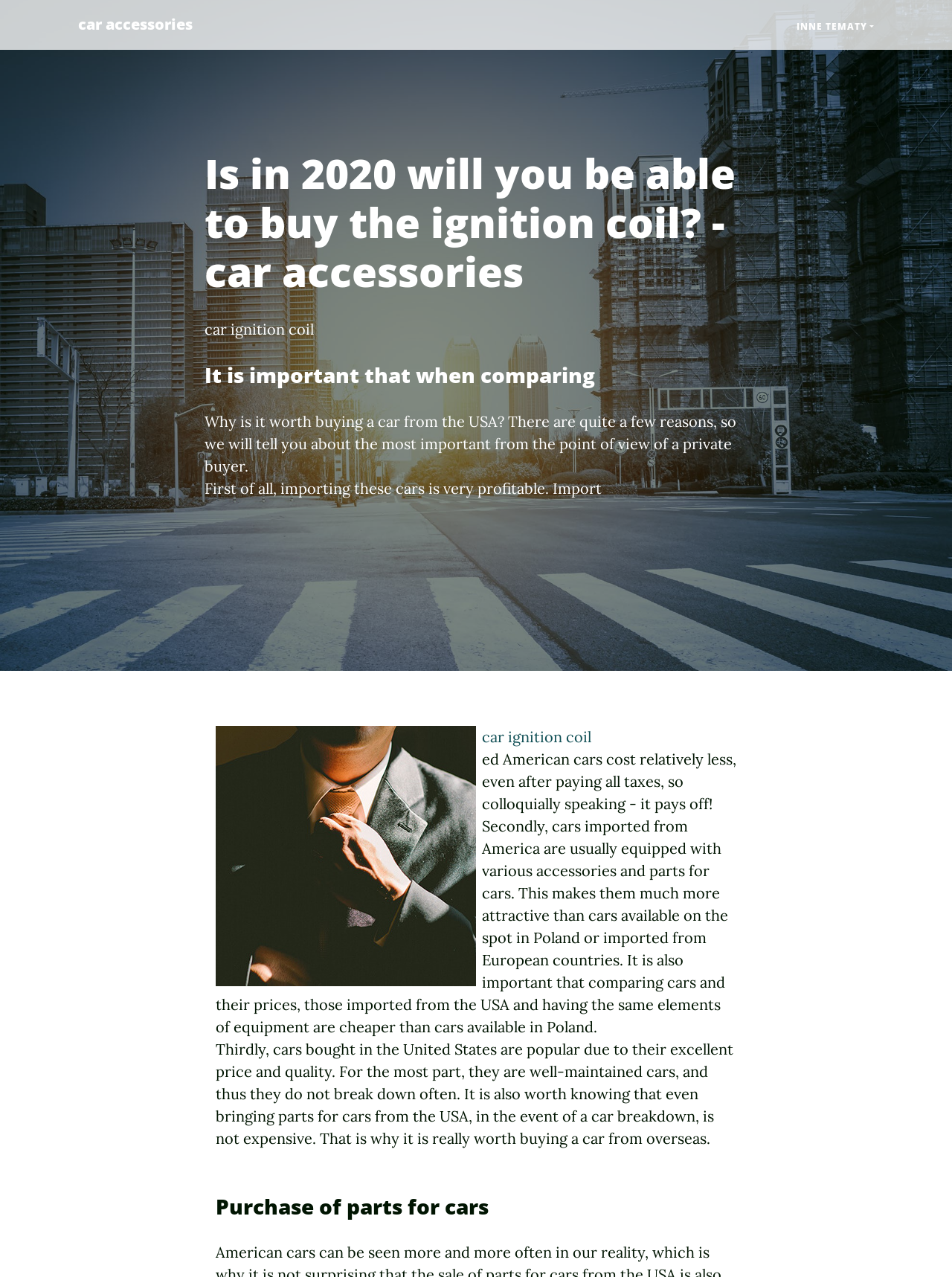What is the main topic of the webpage?
Could you answer the question in a detailed manner, providing as much information as possible?

The main topic of the webpage is about car ignition coil, which can be inferred from the heading 'Is in 2020 will you be able to buy the ignition coil? - car accessories' and the repeated mentions of 'car ignition coil' throughout the webpage.